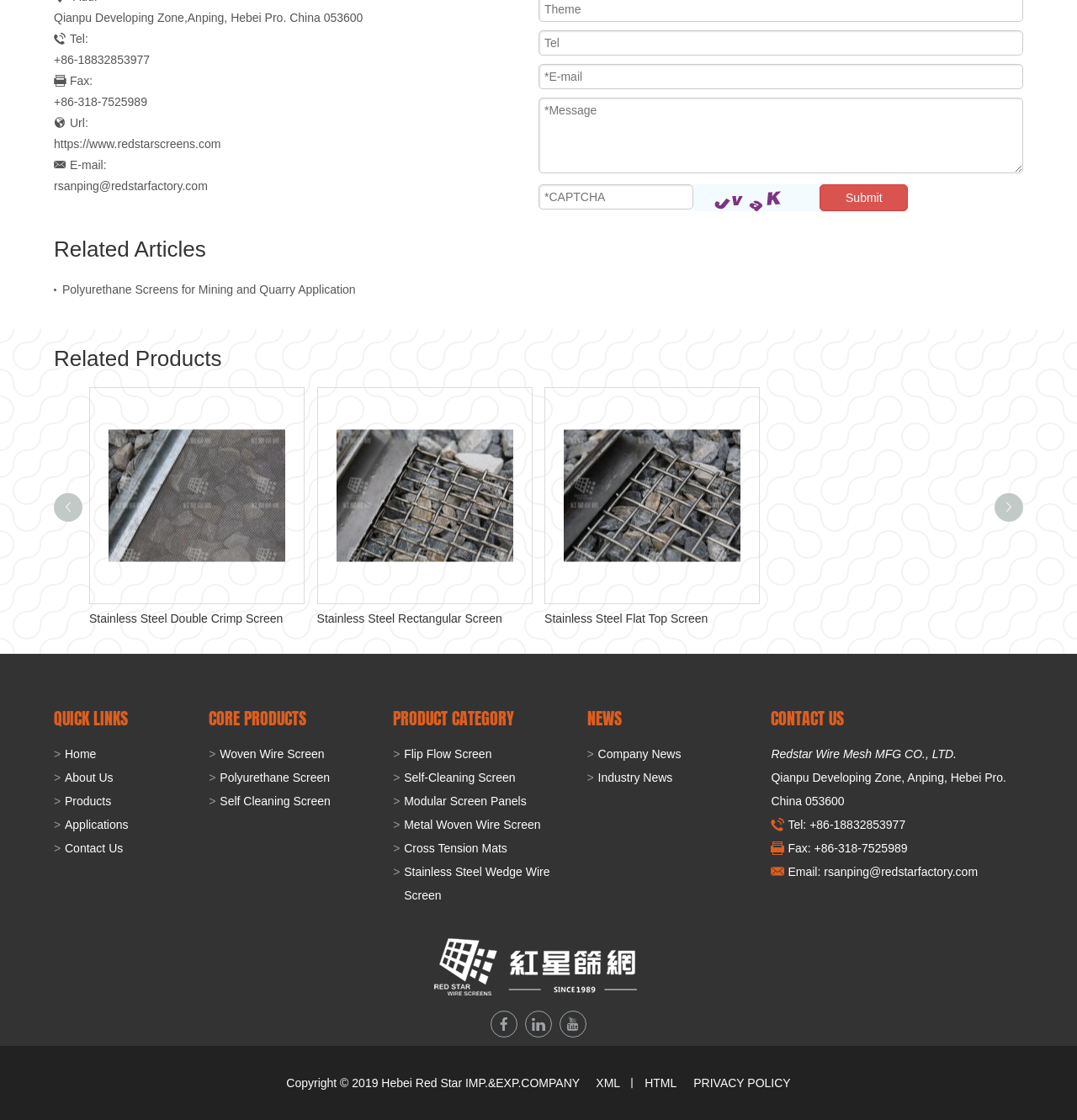Please find the bounding box coordinates of the element's region to be clicked to carry out this instruction: "Contact via email".

[0.05, 0.16, 0.193, 0.172]